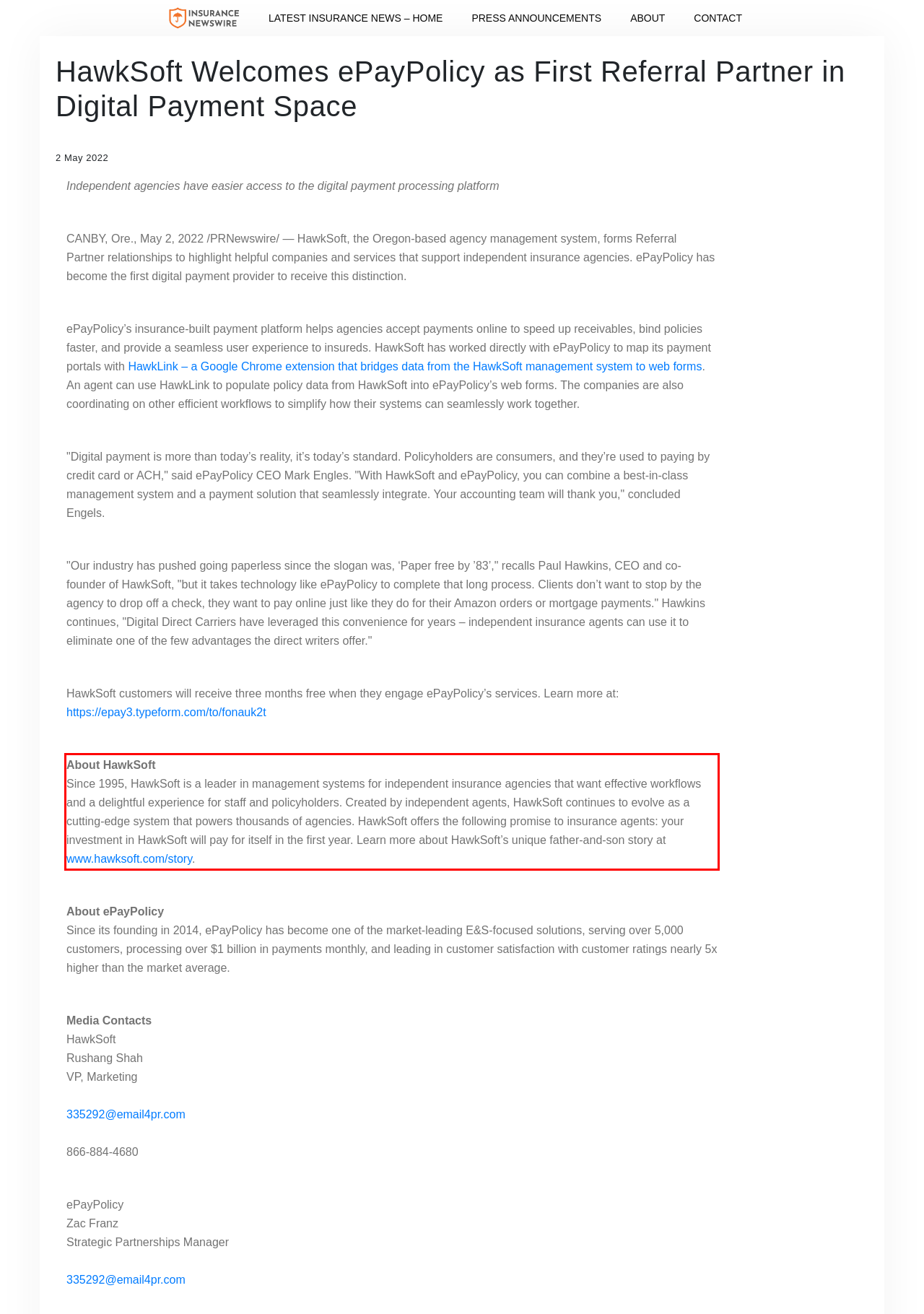Review the screenshot of the webpage and recognize the text inside the red rectangle bounding box. Provide the extracted text content.

About HawkSoft Since 1995, HawkSoft is a leader in management systems for independent insurance agencies that want effective workflows and a delightful experience for staff and policyholders. Created by independent agents, HawkSoft continues to evolve as a cutting-edge system that powers thousands of agencies. HawkSoft offers the following promise to insurance agents: your investment in HawkSoft will pay for itself in the first year. Learn more about HawkSoft’s unique father-and-son story at www.hawksoft.com/story.